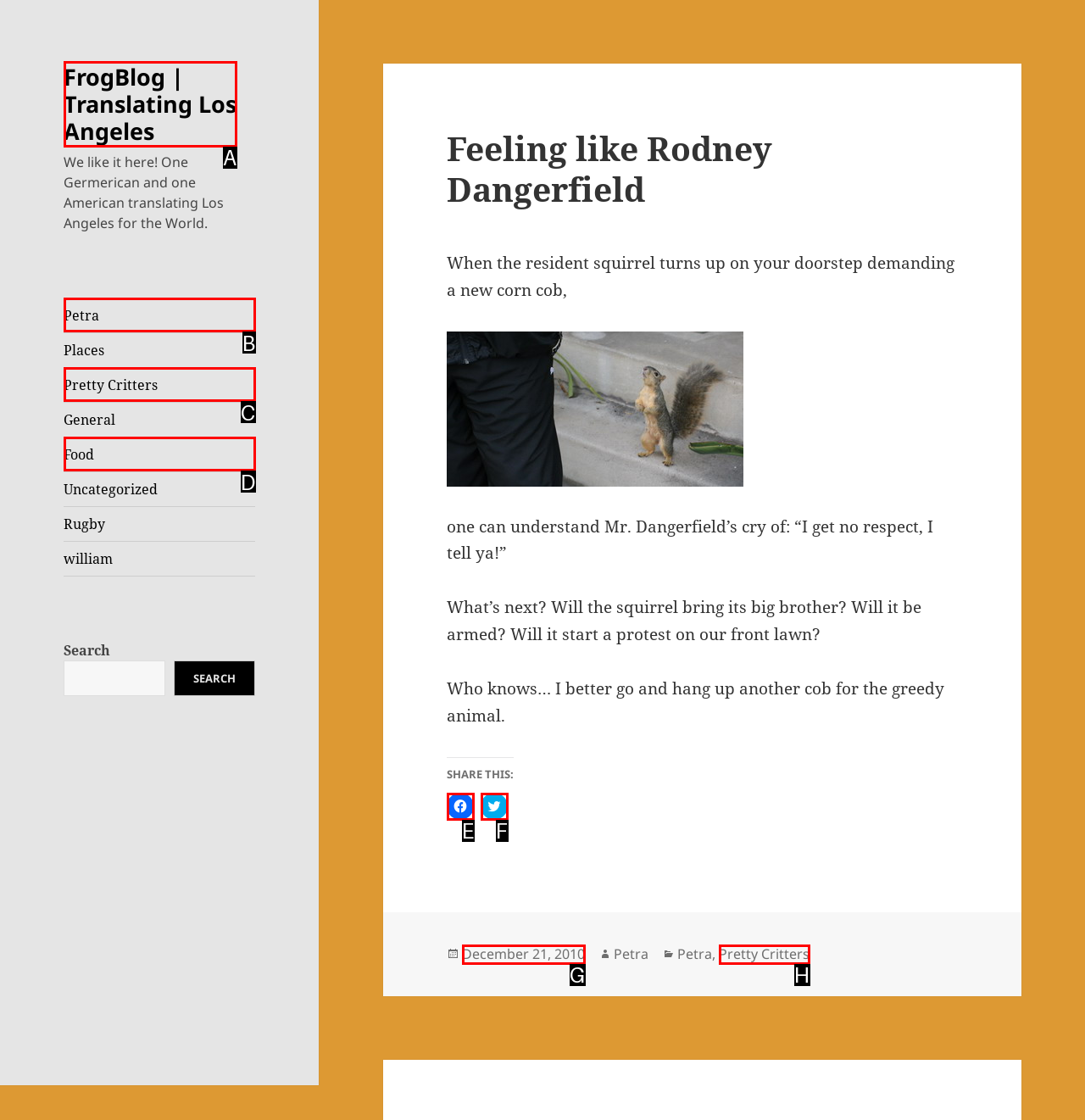Pick the right letter to click to achieve the task: Click on the 'FrogBlog | Translating Los Angeles' link
Answer with the letter of the correct option directly.

A